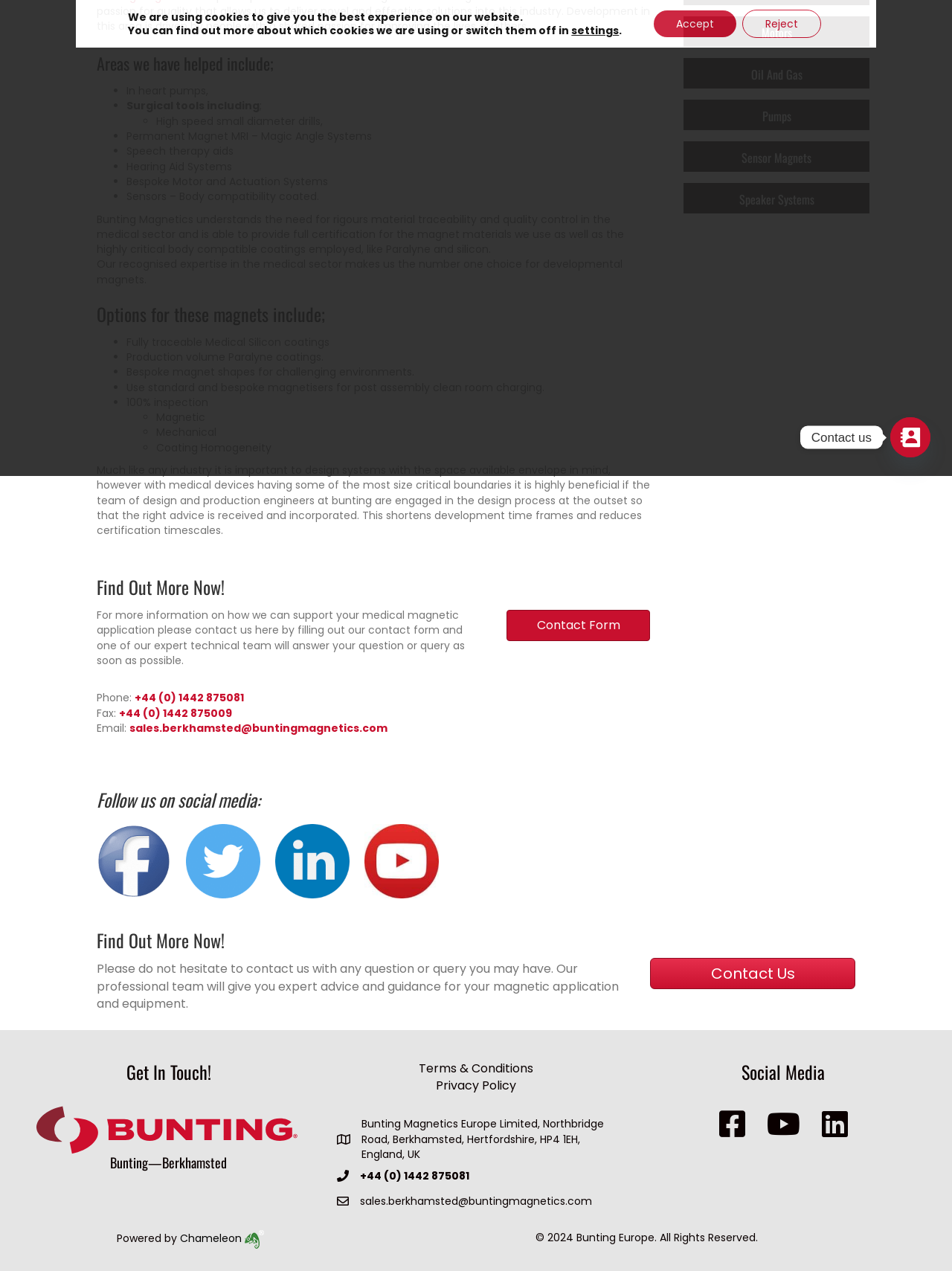Please find the bounding box coordinates (top-left x, top-left y, bottom-right x, bottom-right y) in the screenshot for the UI element described as follows: Accept

[0.686, 0.008, 0.773, 0.029]